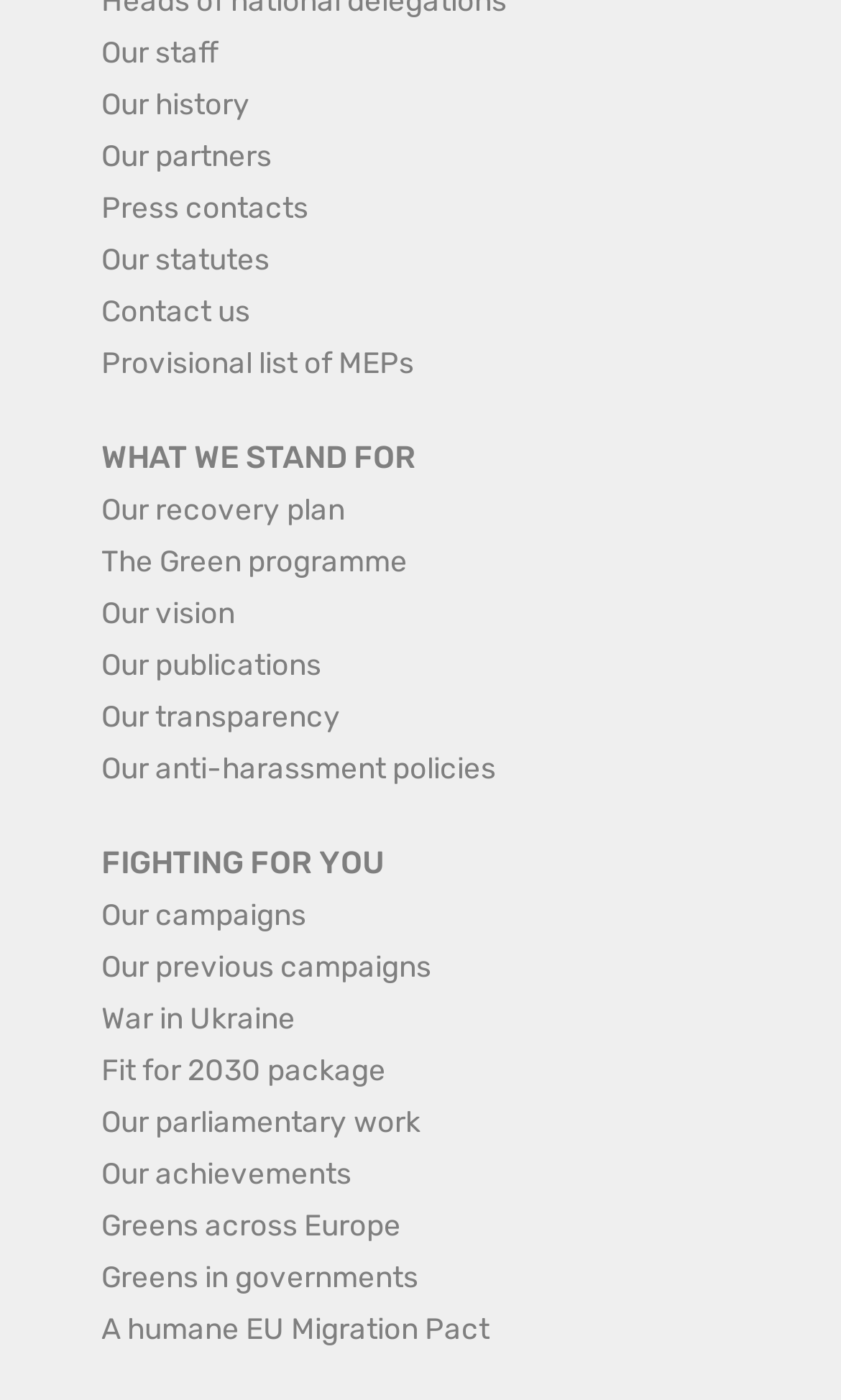Provide the bounding box coordinates of the HTML element this sentence describes: "Our history". The bounding box coordinates consist of four float numbers between 0 and 1, i.e., [left, top, right, bottom].

[0.121, 0.061, 0.297, 0.086]